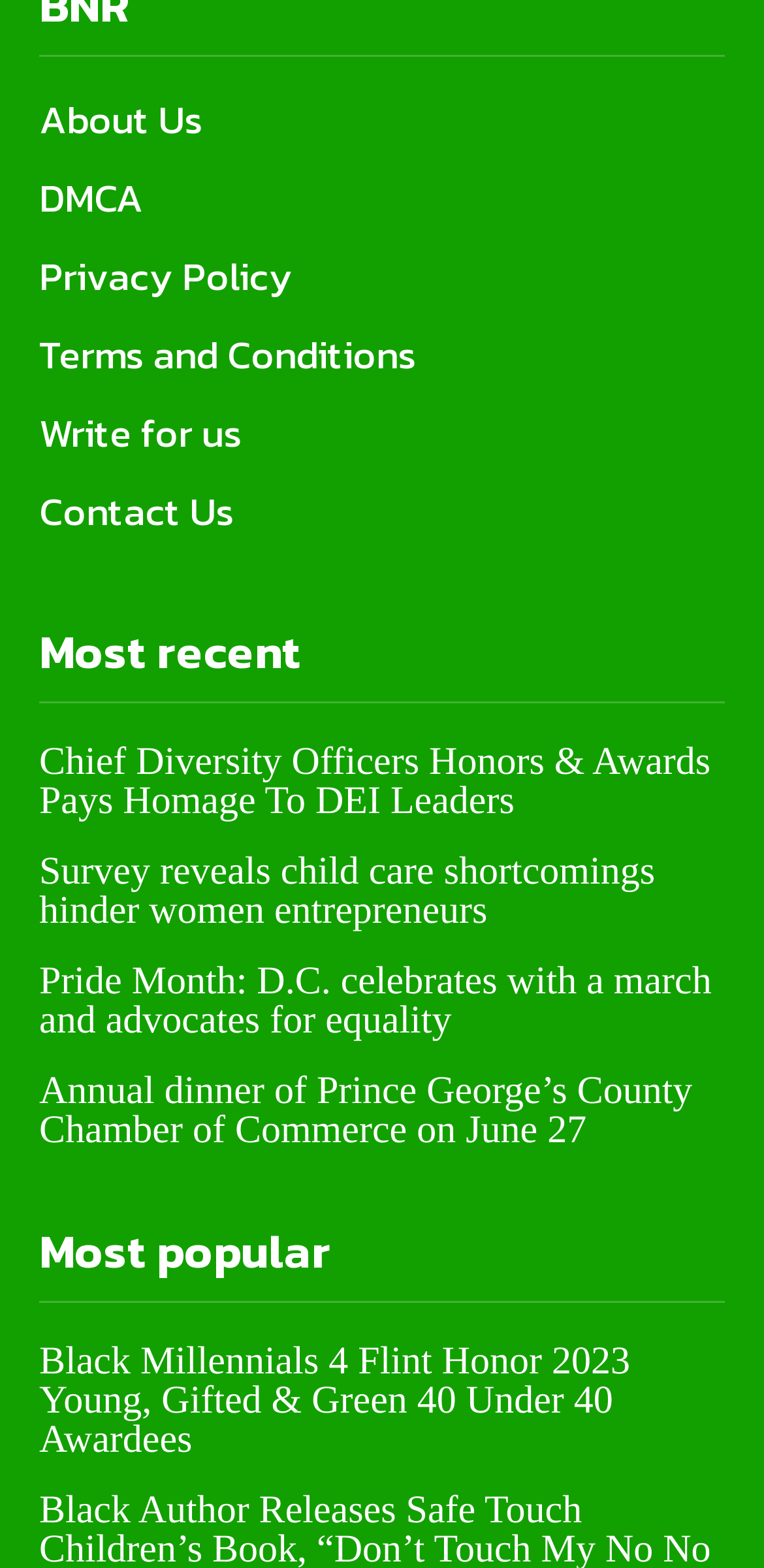Locate the bounding box of the user interface element based on this description: "Privacy Policy".

[0.051, 0.152, 0.949, 0.202]